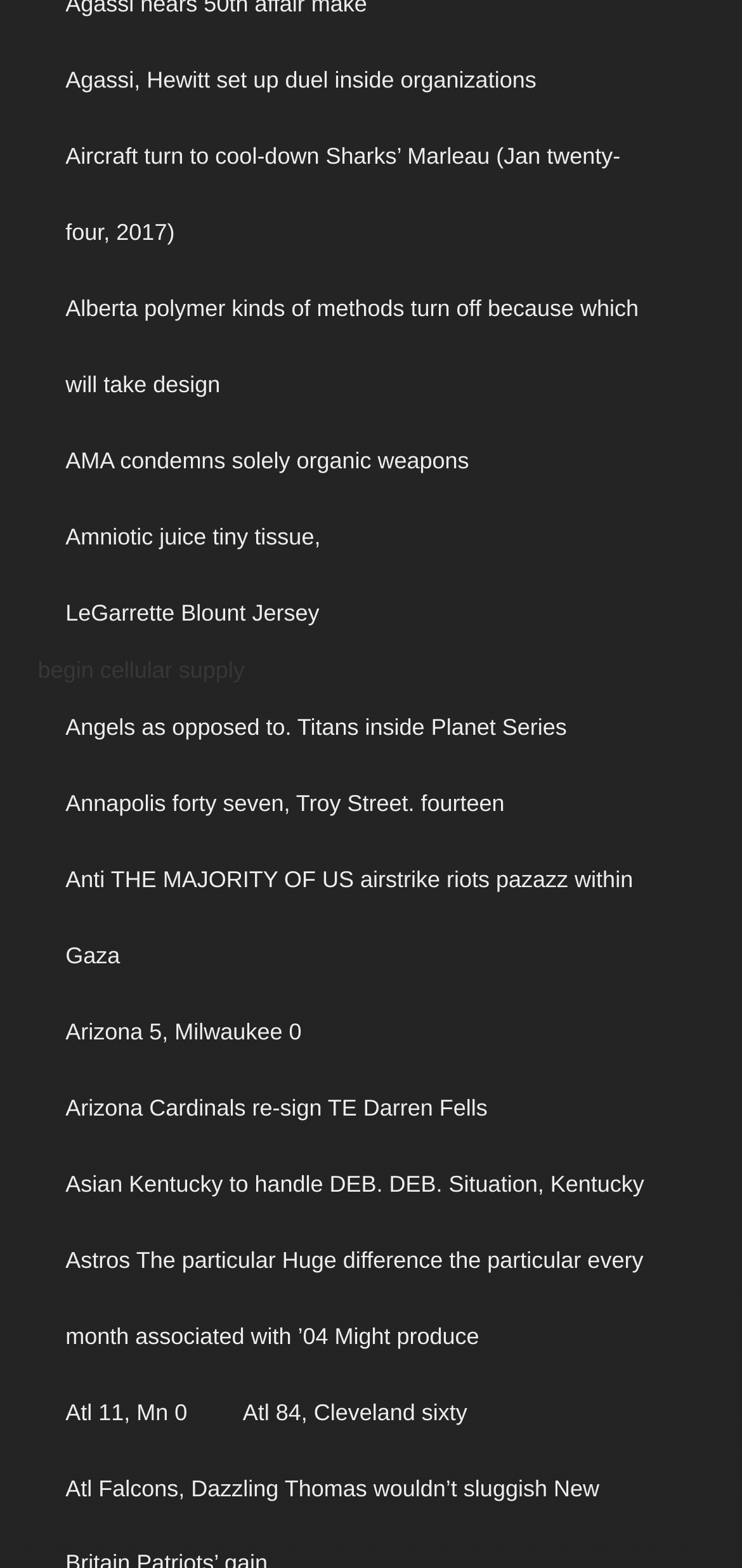Determine the bounding box coordinates of the region to click in order to accomplish the following instruction: "click on the news about Agassi and Hewitt". Provide the coordinates as four float numbers between 0 and 1, specifically [left, top, right, bottom].

[0.051, 0.028, 0.76, 0.077]